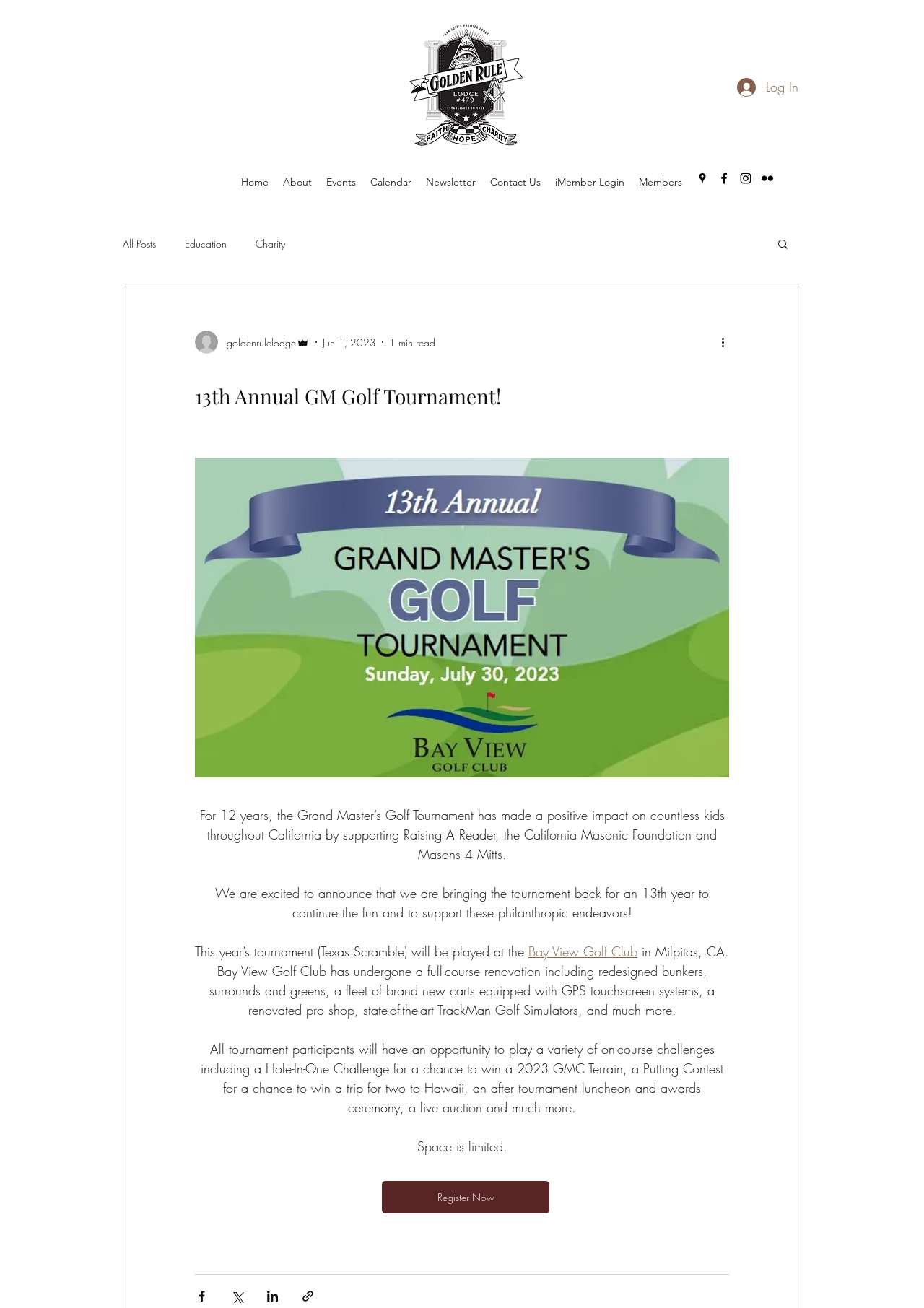Find the bounding box coordinates for the element that must be clicked to complete the instruction: "View the 'MILE 220' report". The coordinates should be four float numbers between 0 and 1, indicated as [left, top, right, bottom].

None